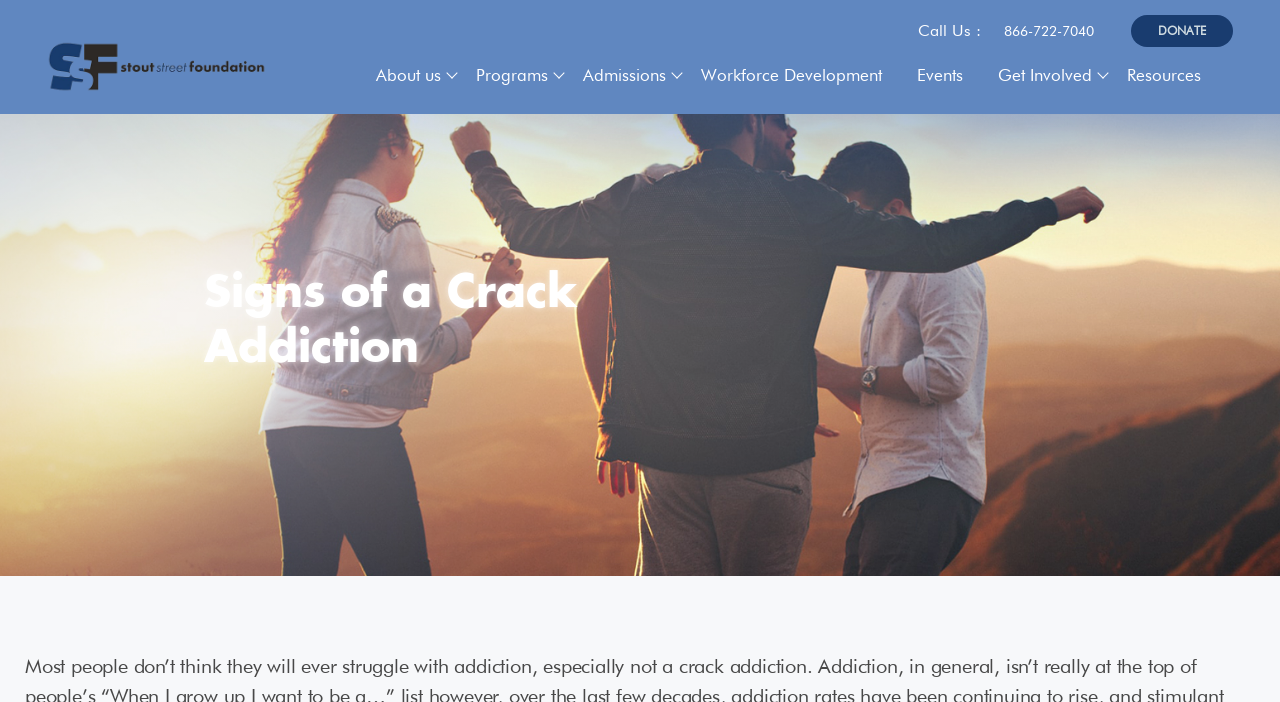Please determine the bounding box coordinates of the element's region to click in order to carry out the following instruction: "Download the video file". The coordinates should be four float numbers between 0 and 1, i.e., [left, top, right, bottom].

None